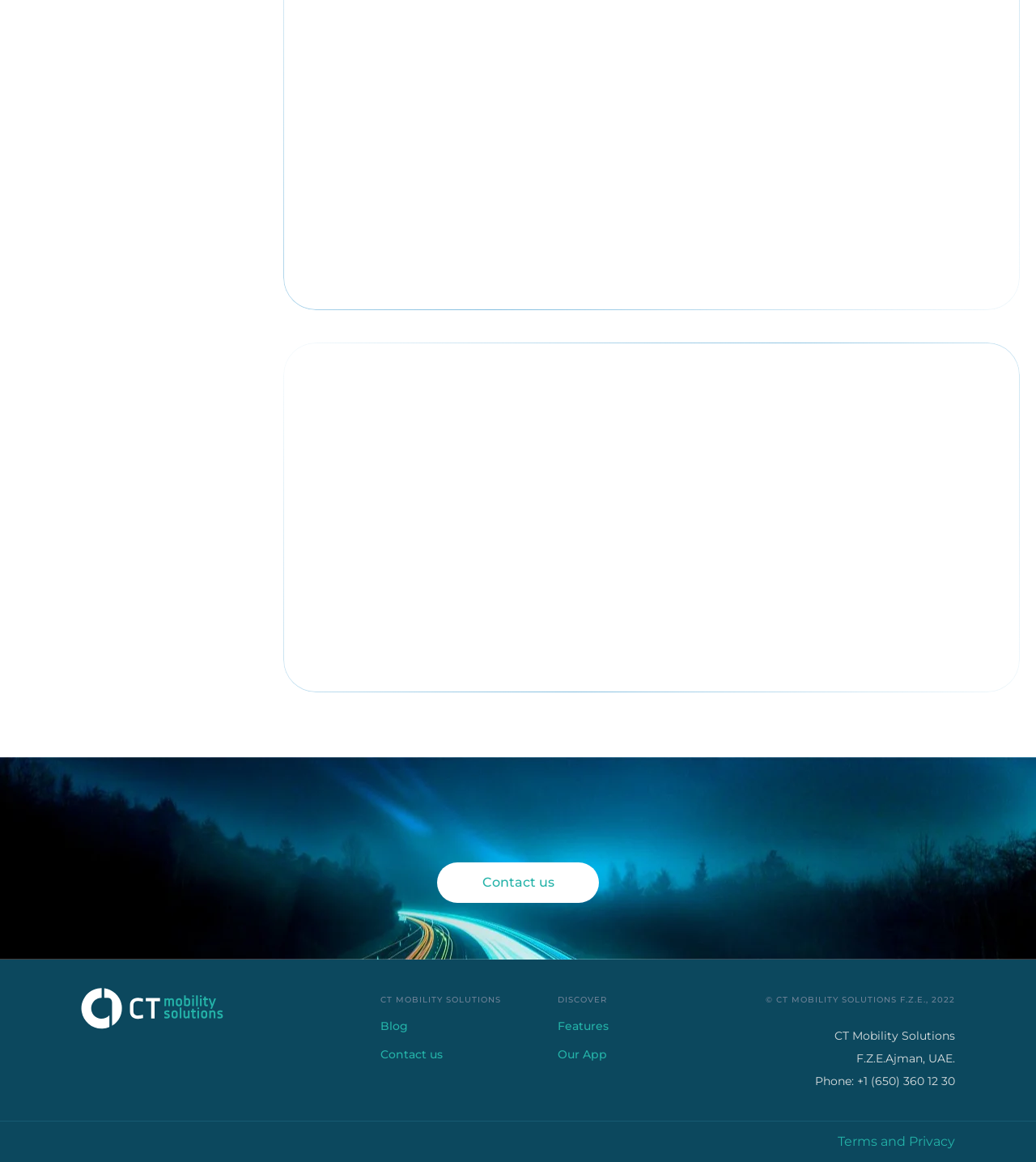What is the industry being promoted on the webpage?
Please provide a detailed answer to the question.

The webpage is promoting the e-bike industry, specifically e-bike rental services, and discussing ways to support its growth and contribute to a greener mode of urban transportation.